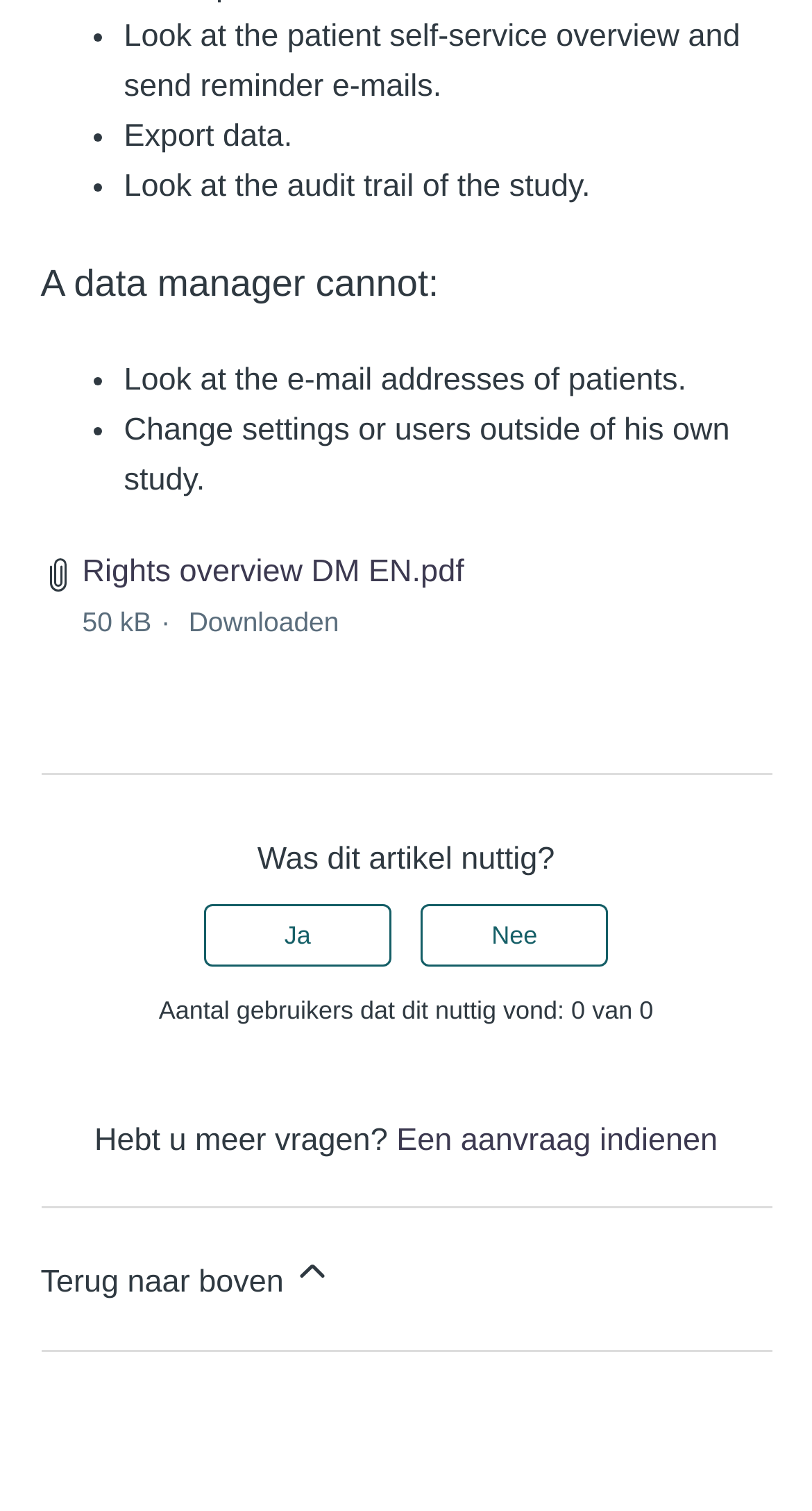Based on the image, please respond to the question with as much detail as possible:
What is the purpose of the buttons 'Dit artikel was nuttig' and 'Dit artikel was niet nuttig'?

The buttons 'Dit artikel was nuttig' and 'Dit artikel was niet nuttig' are used to rate the usefulness of the article, allowing users to provide feedback on whether the article was helpful or not.